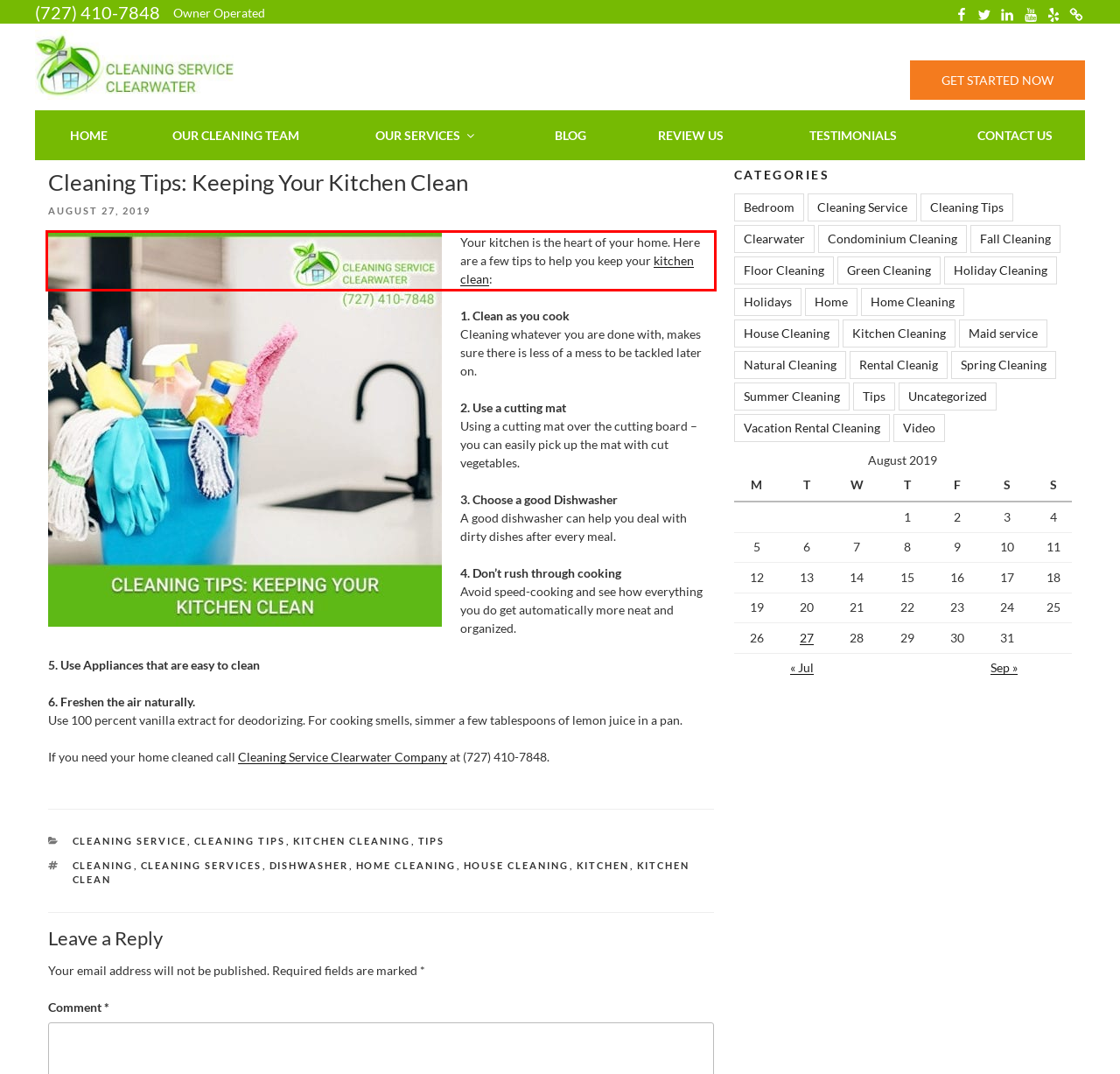Observe the screenshot of the webpage that includes a red rectangle bounding box. Conduct OCR on the content inside this red bounding box and generate the text.

Your kitchen is the heart of your home. Here are a few tips to help you keep your kitchen clean: